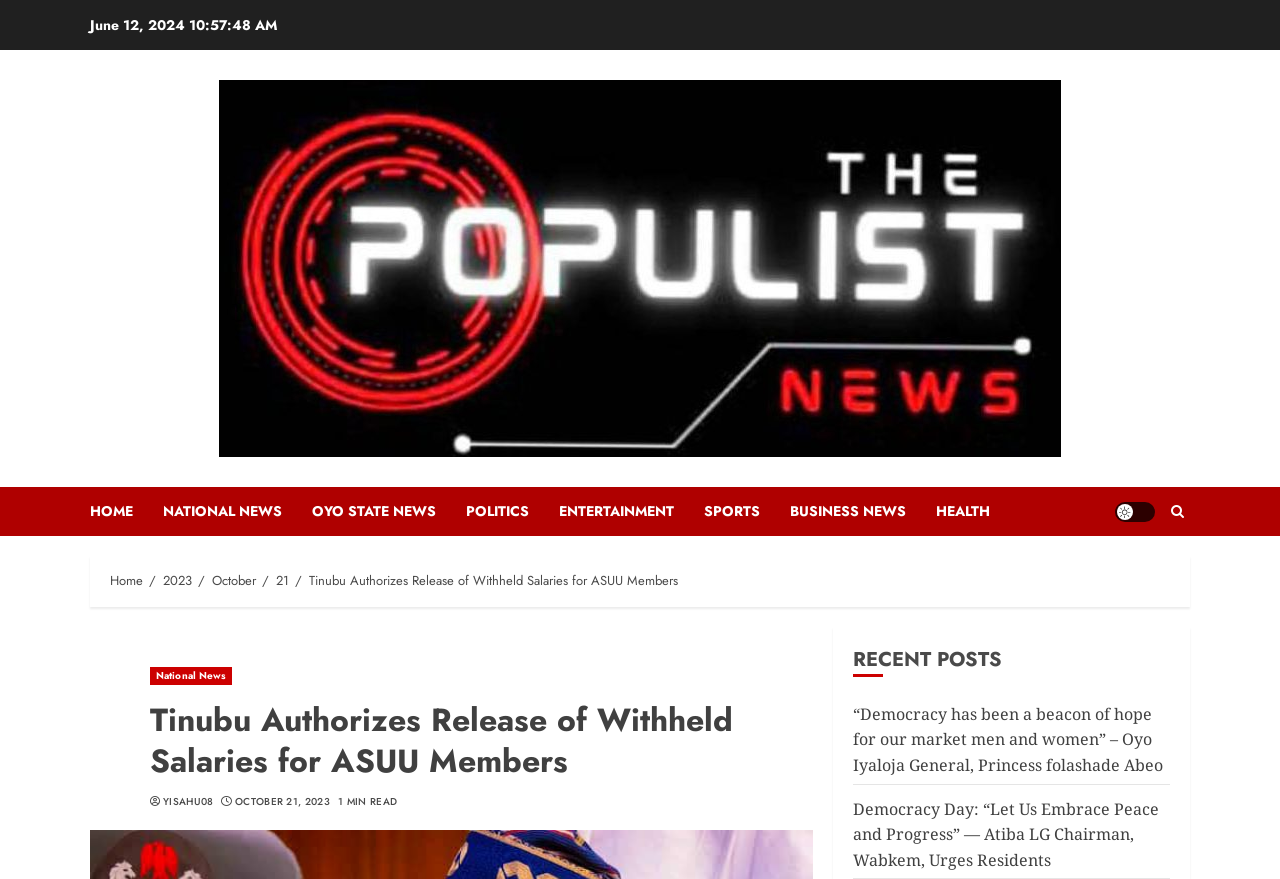Highlight the bounding box coordinates of the region I should click on to meet the following instruction: "Click on the 'Travel' link".

None